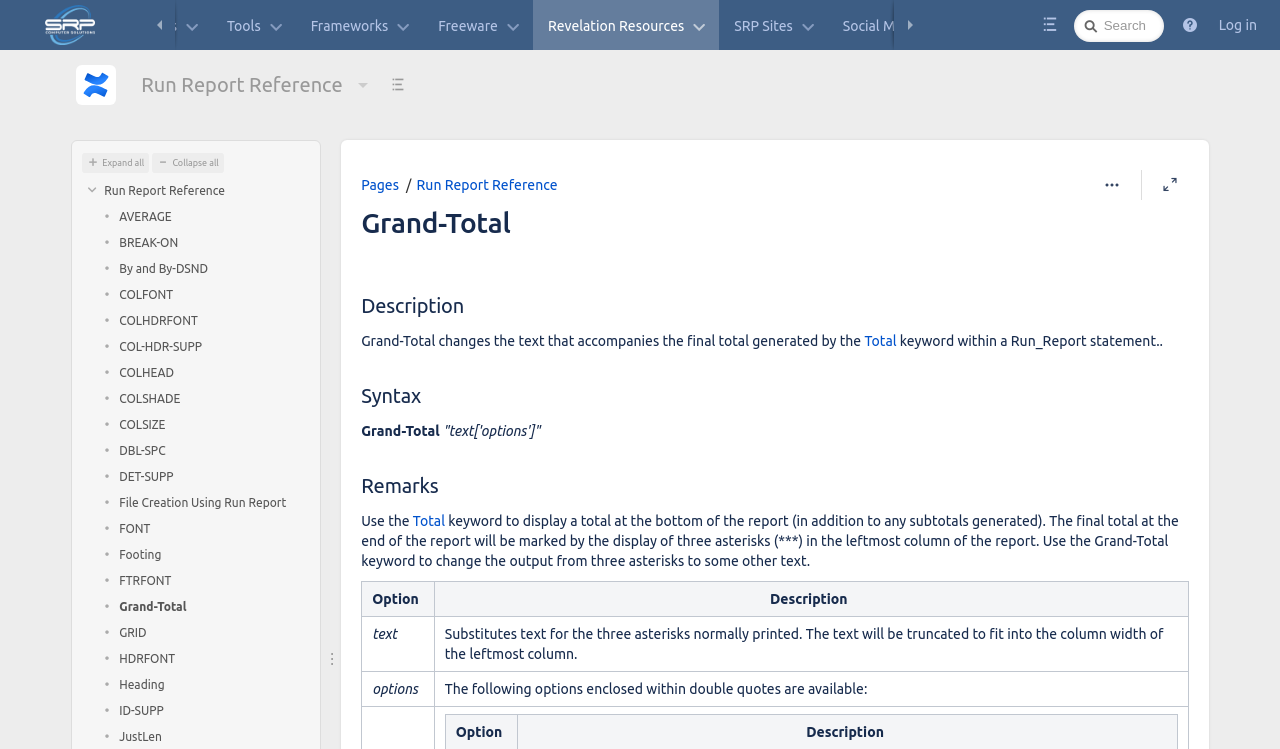What is the default output at the end of the report?
By examining the image, provide a one-word or phrase answer.

Three asterisks